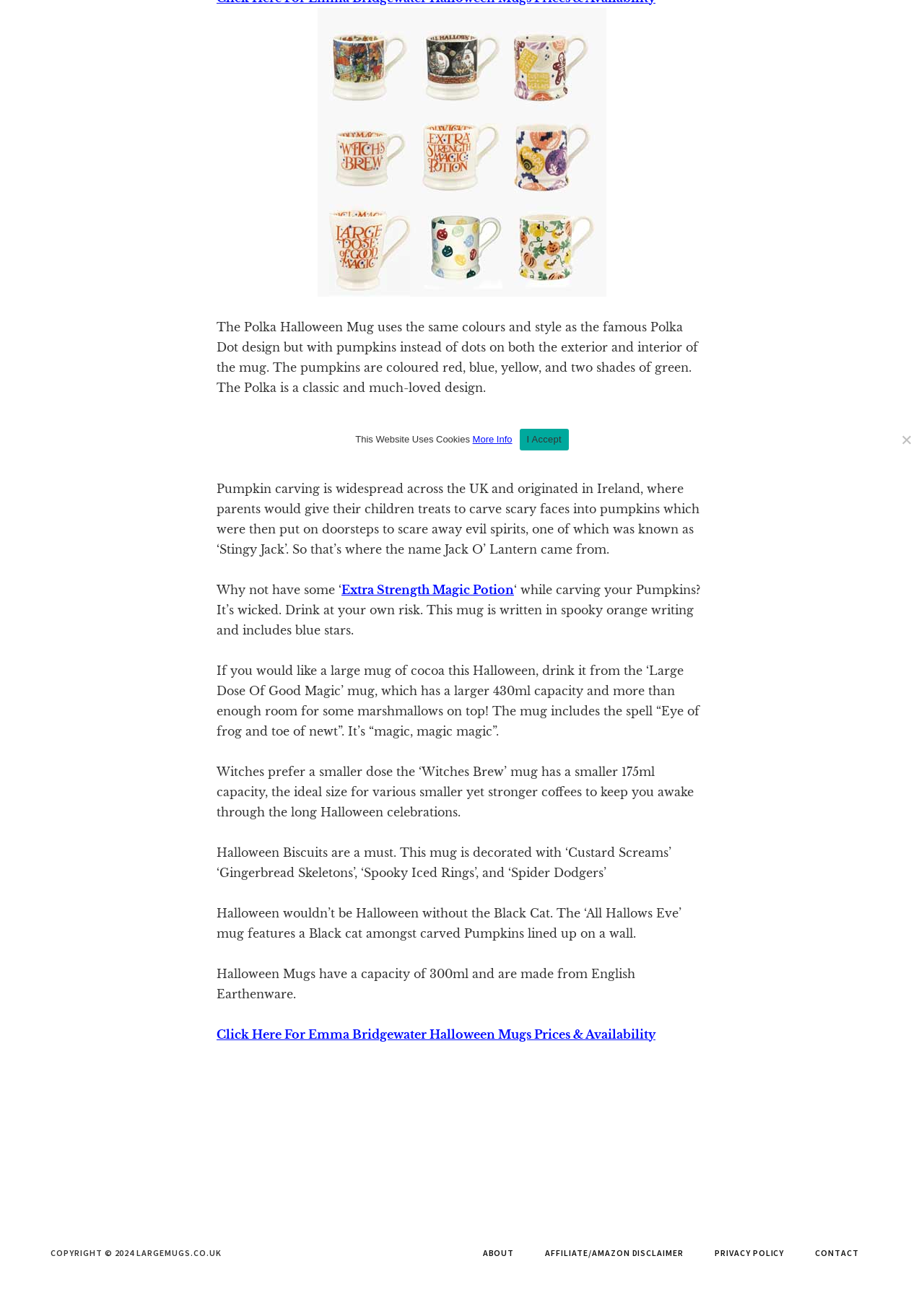Using the given description, provide the bounding box coordinates formatted as (top-left x, top-left y, bottom-right x, bottom-right y), with all values being floating point numbers between 0 and 1. Description: 2nd Hand

None